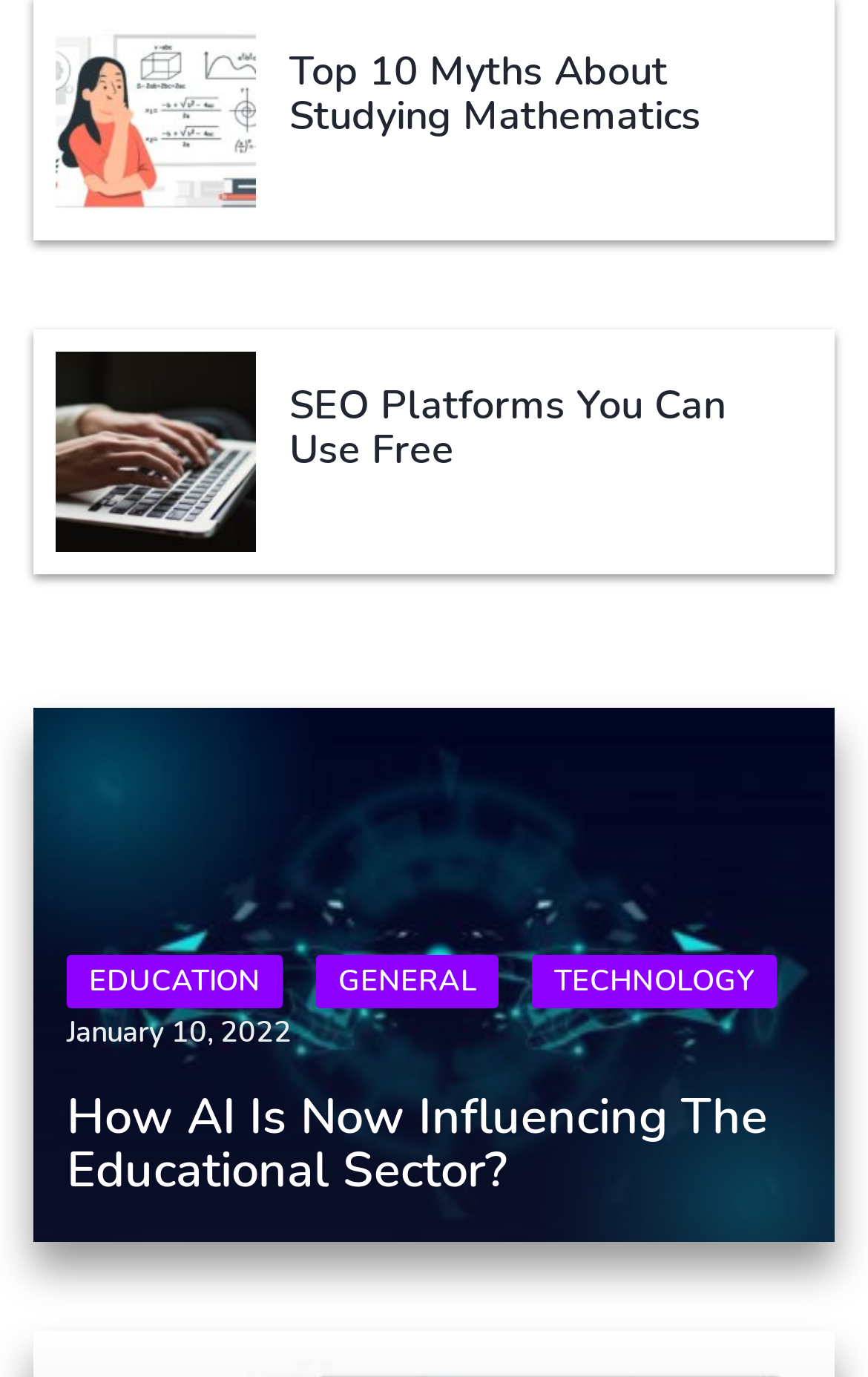Based on the image, please respond to the question with as much detail as possible:
Are there any images on the webpage?

I noticed that each article link has an accompanying image, so there are images on the webpage.